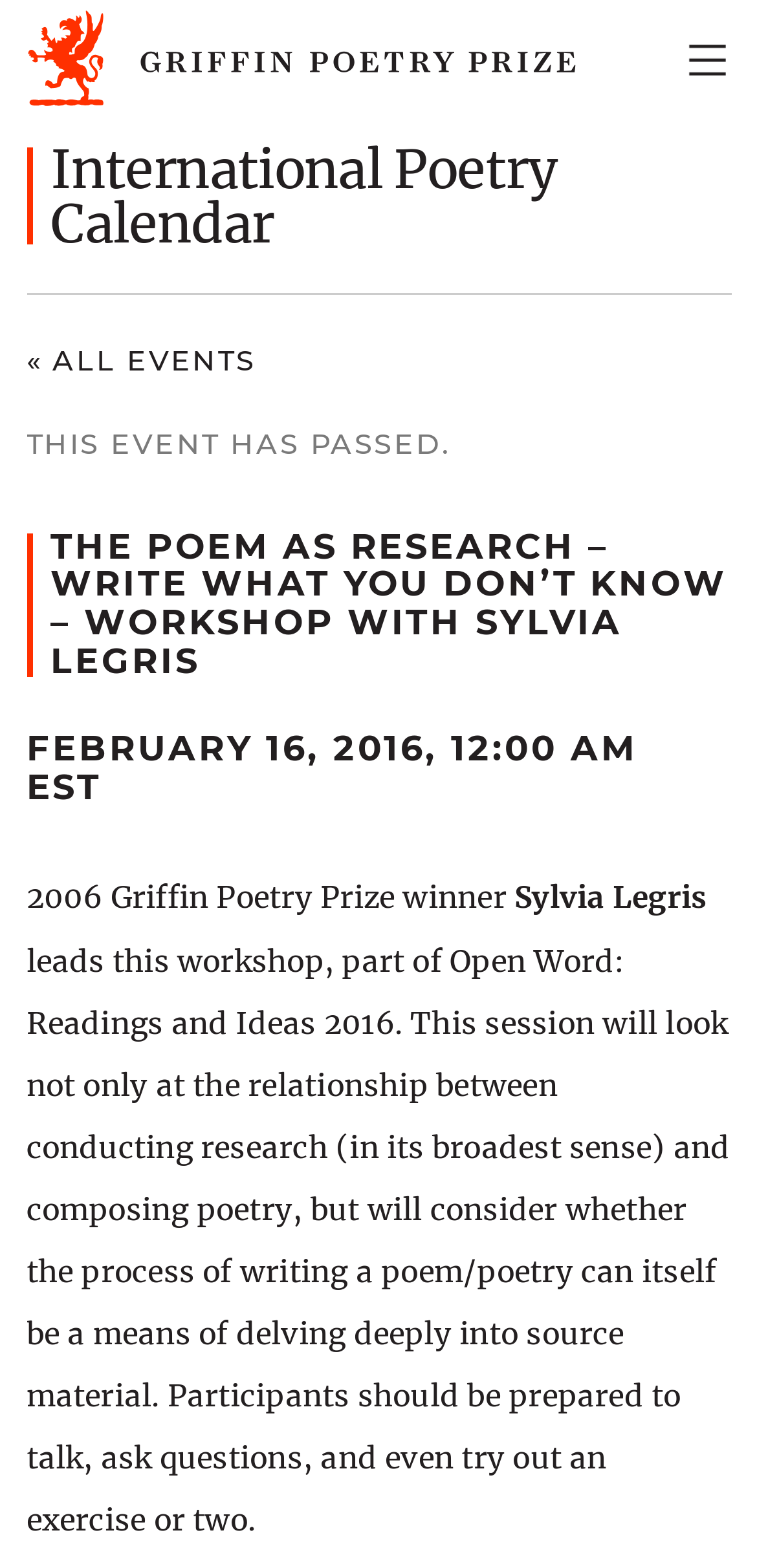Please provide the bounding box coordinates in the format (top-left x, top-left y, bottom-right x, bottom-right y). Remember, all values are floating point numbers between 0 and 1. What is the bounding box coordinate of the region described as: parent_node: Search for: name="s" placeholder="Search…"

[0.296, 0.3, 0.988, 0.348]